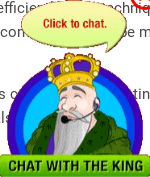What is the purpose of the icon?
Please use the image to deliver a detailed and complete answer.

The live chat icon is designed to foster a sense of connection and support for users navigating the site, especially in the context of cannabis cultivation guidance, providing an easy way for users to seek immediate assistance or guidance.